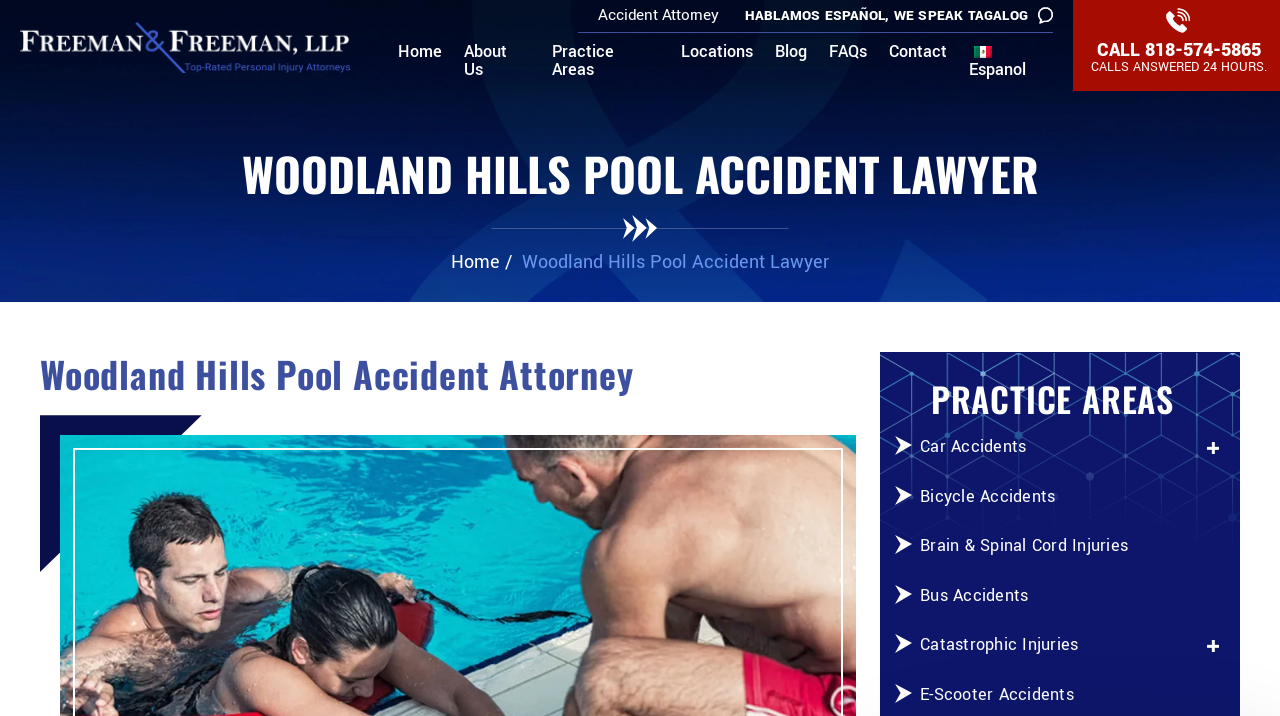Provide a brief response in the form of a single word or phrase:
What is the phone number to contact the law firm?

818-574-5865